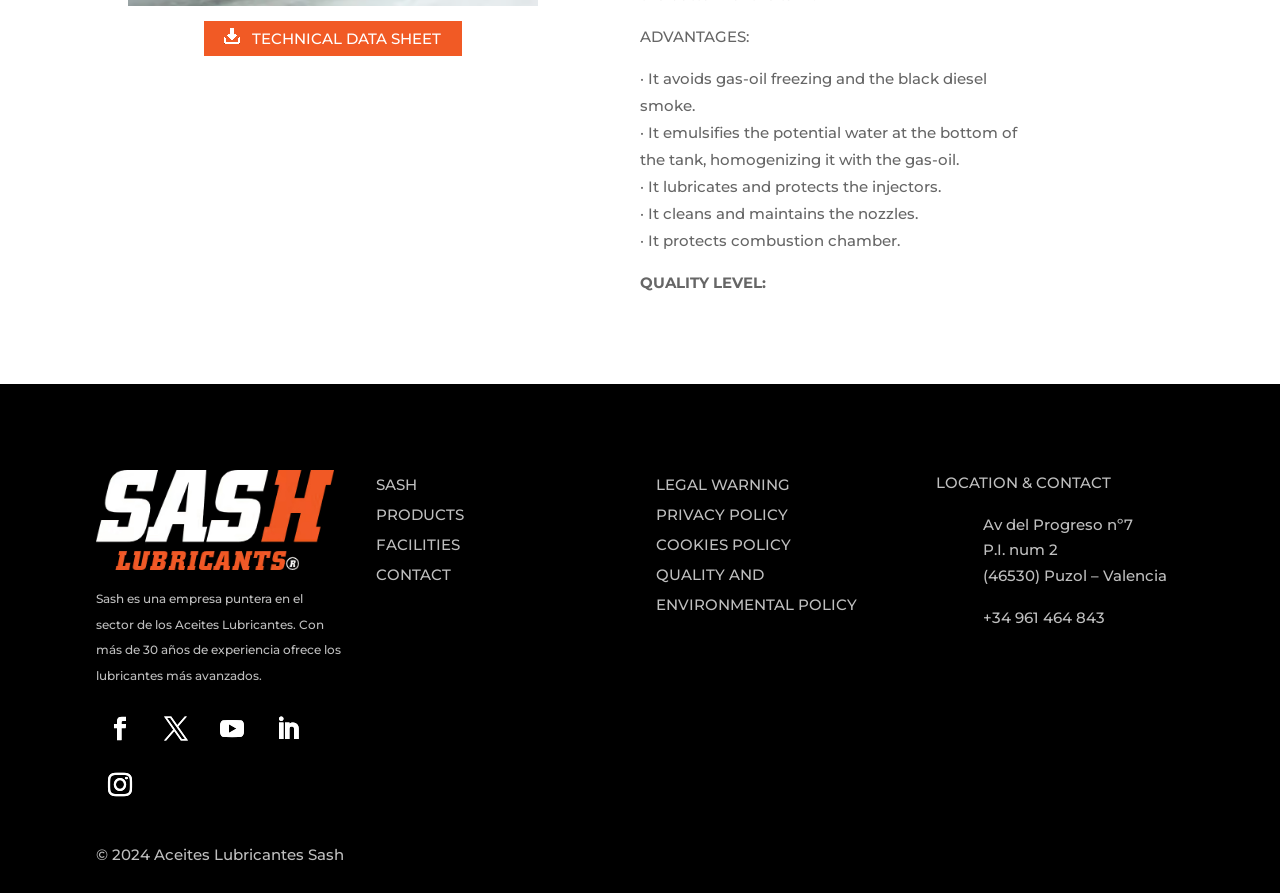Given the description "QUALITY AND ENVIRONMENTAL POLICY", determine the bounding box of the corresponding UI element.

[0.513, 0.633, 0.67, 0.688]